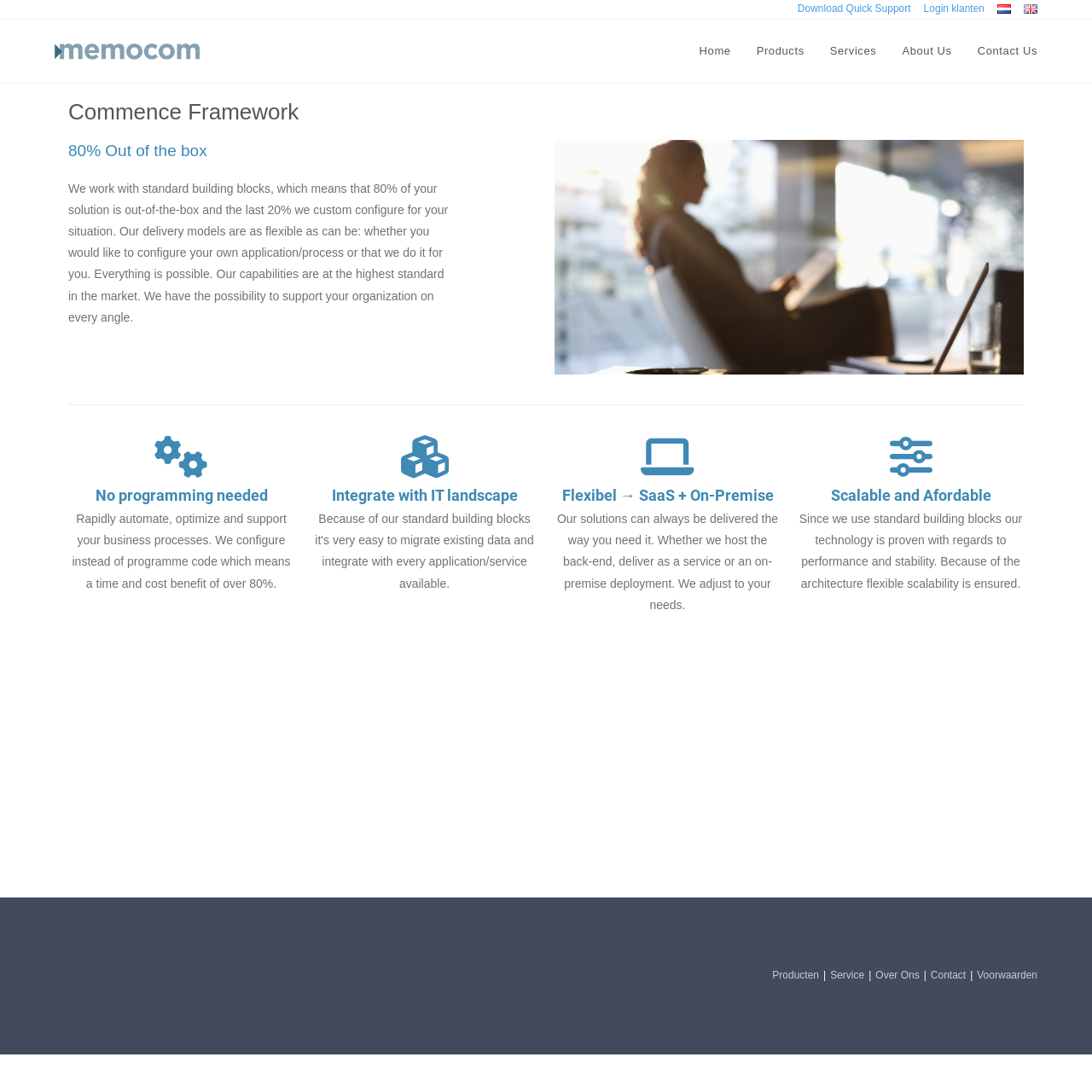Locate the bounding box coordinates of the element's region that should be clicked to carry out the following instruction: "Switch to English". The coordinates need to be four float numbers between 0 and 1, i.e., [left, top, right, bottom].

[0.938, 0.0, 0.95, 0.017]